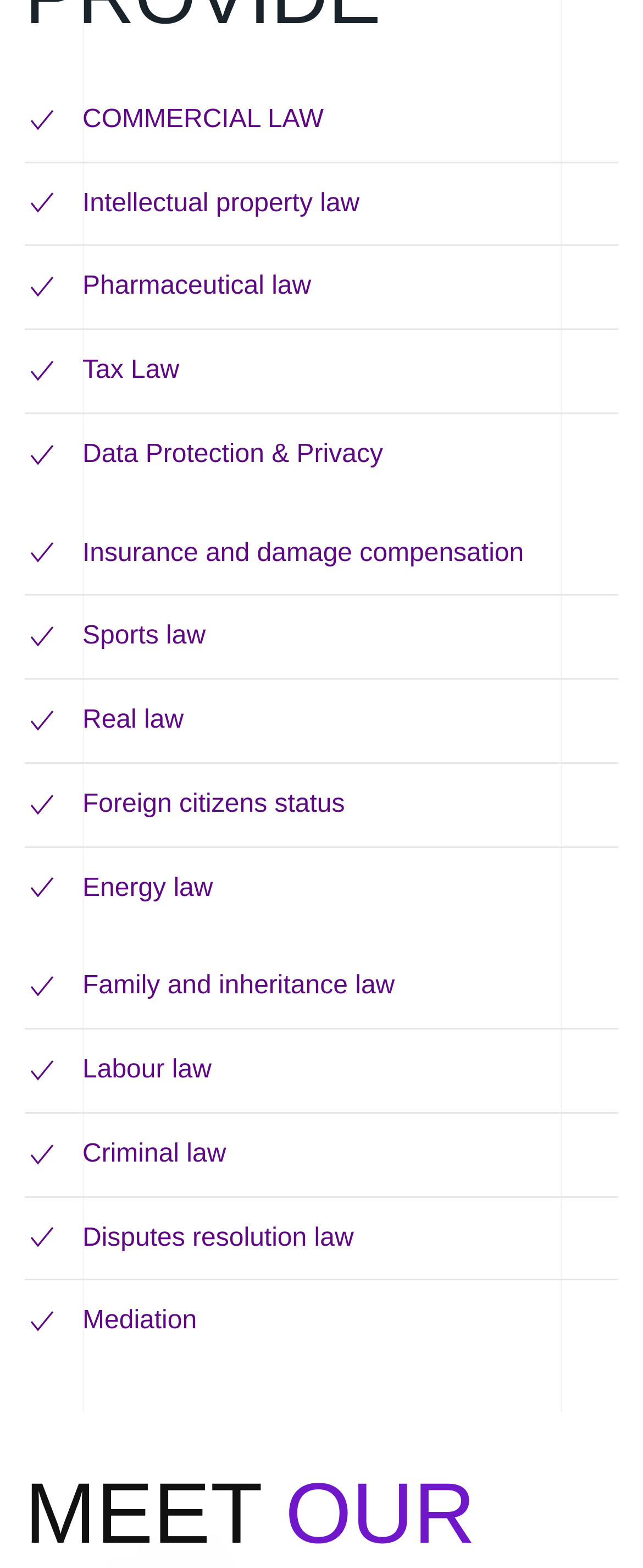Provide a brief response to the question using a single word or phrase: 
What is the second law category listed?

Intellectual property law